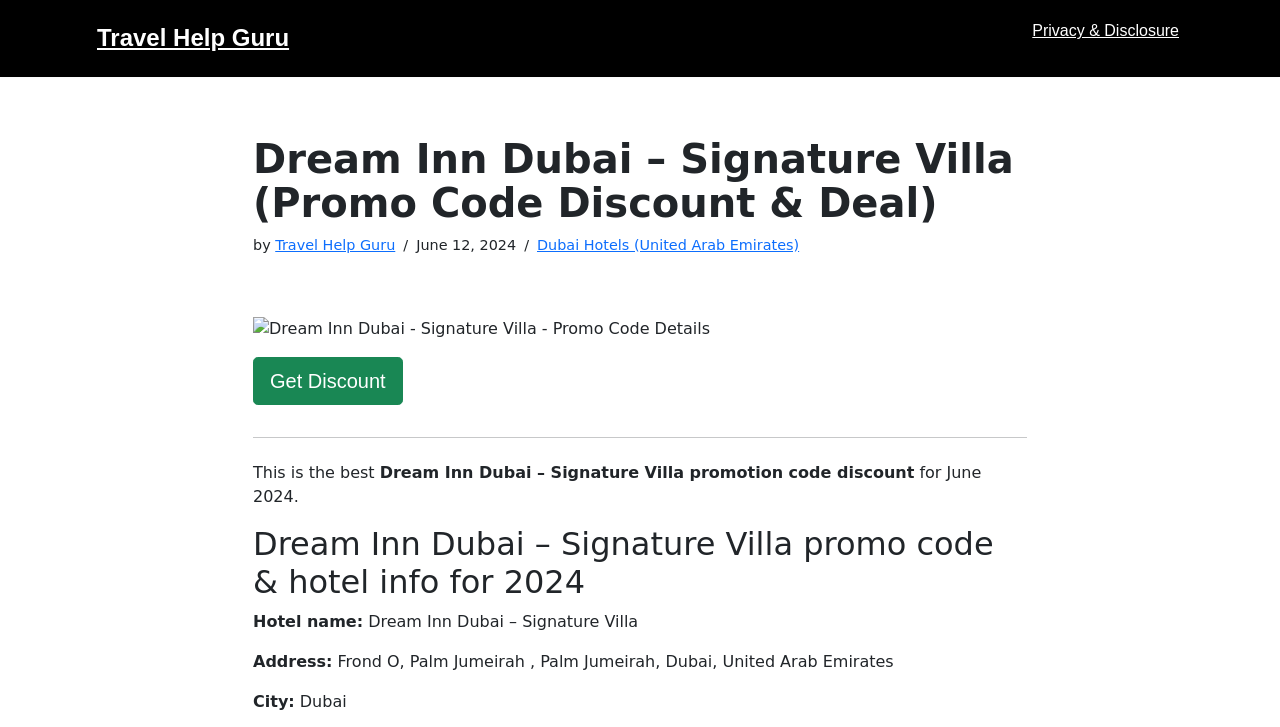Find and extract the text of the primary heading on the webpage.

Dream Inn Dubai – Signature Villa (Promo Code Discount & Deal)